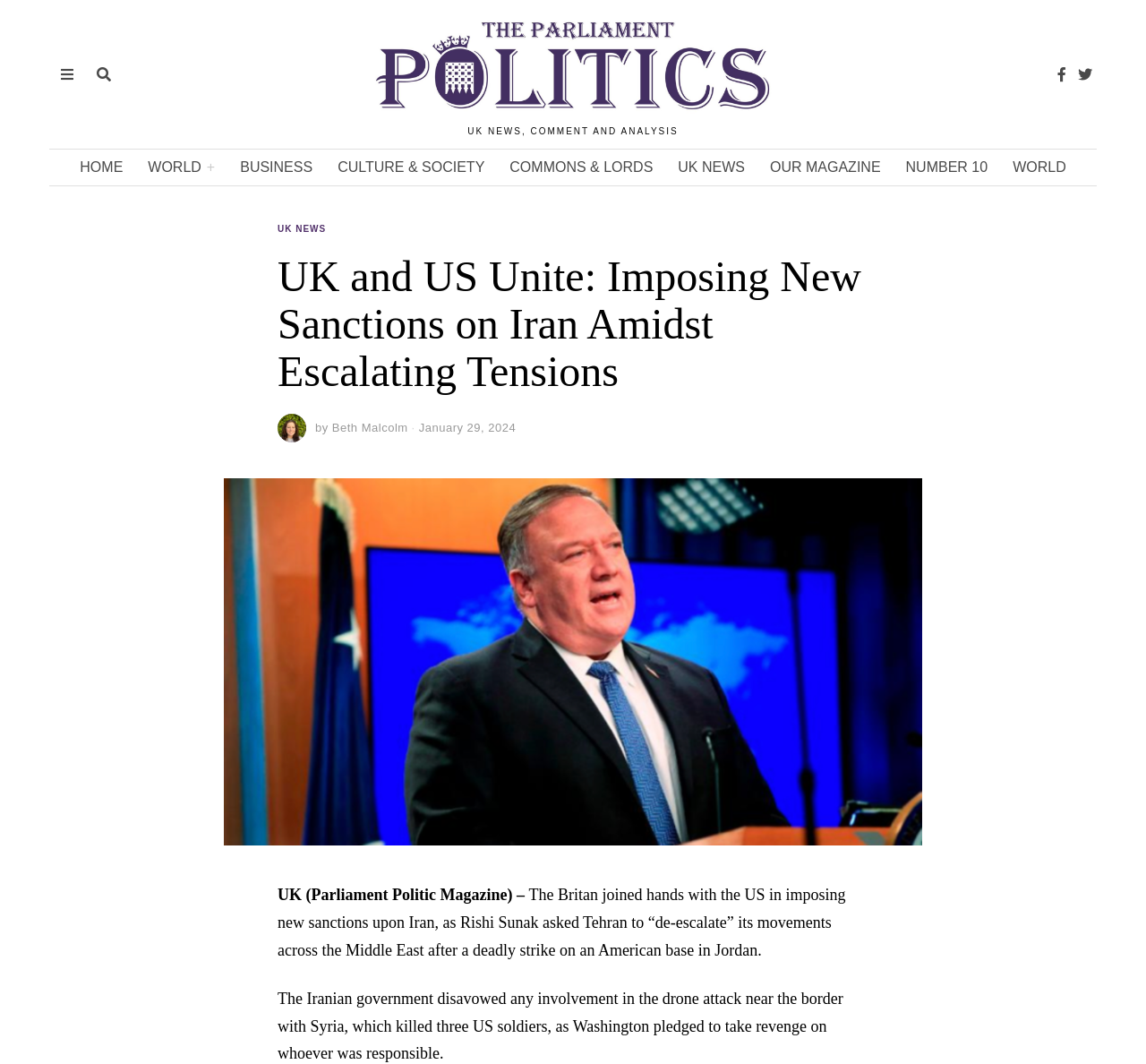Please identify the bounding box coordinates of the element's region that I should click in order to complete the following instruction: "Contact Gaël Laurans". The bounding box coordinates consist of four float numbers between 0 and 1, i.e., [left, top, right, bottom].

None